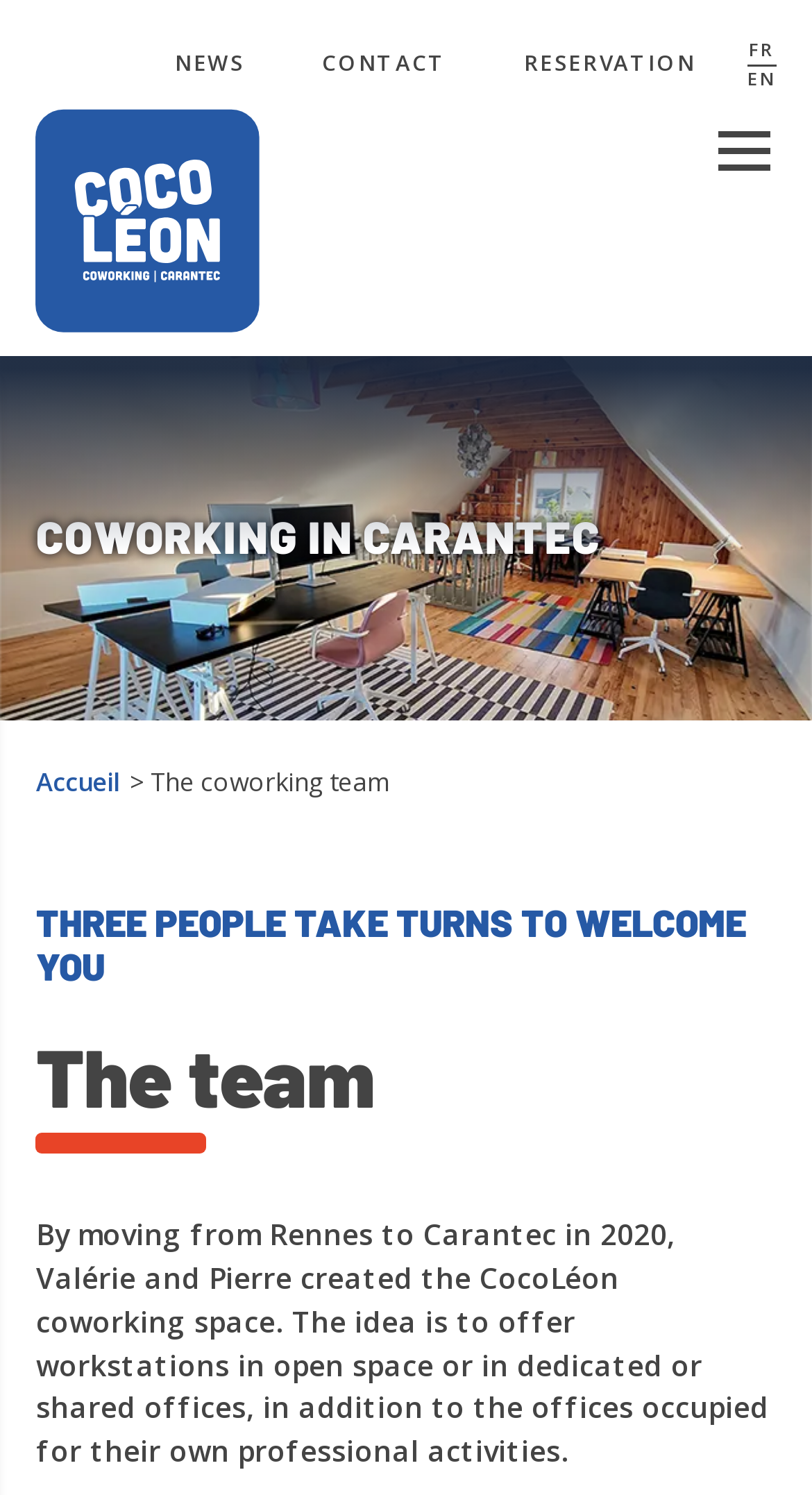Please identify the bounding box coordinates of the area I need to click to accomplish the following instruction: "Learn about the coworking team".

[0.185, 0.511, 0.48, 0.535]